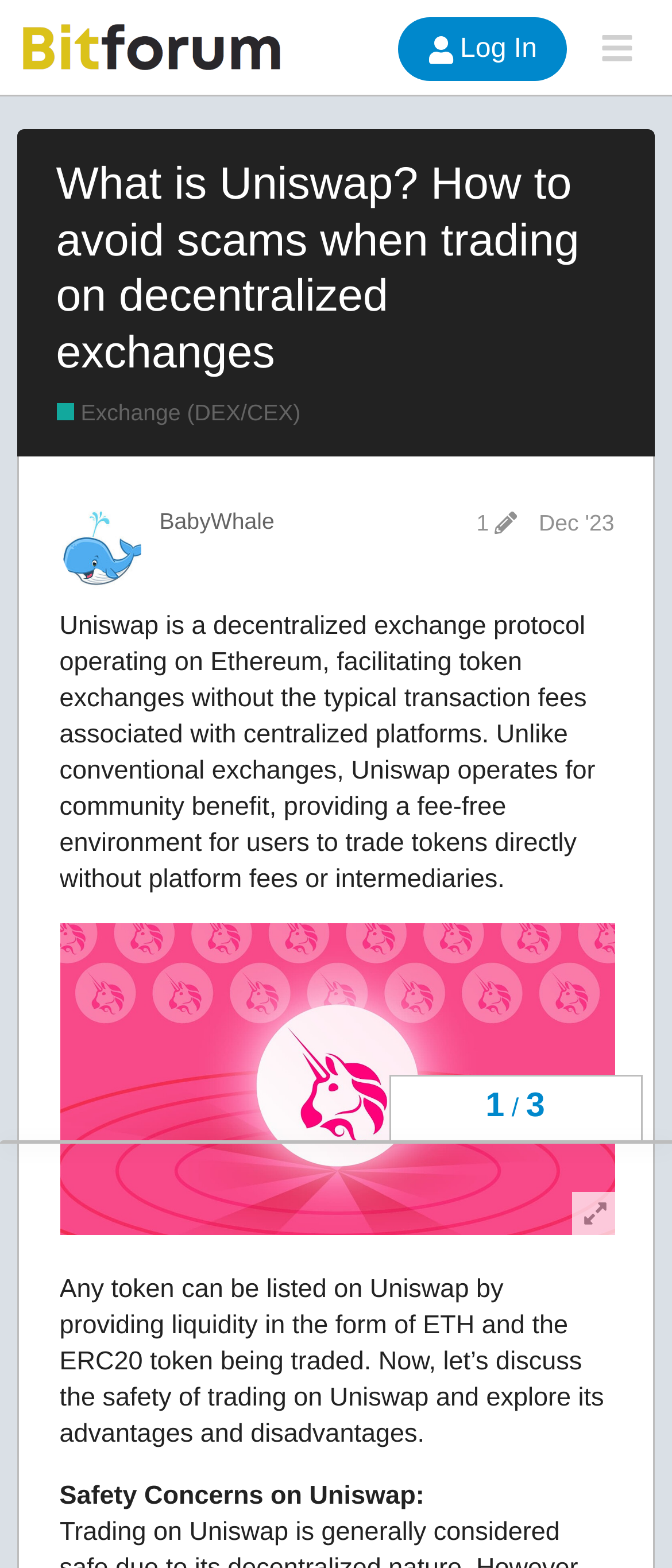What is the topic of the webpage?
From the screenshot, provide a brief answer in one word or phrase.

Uniswap and decentralized exchanges